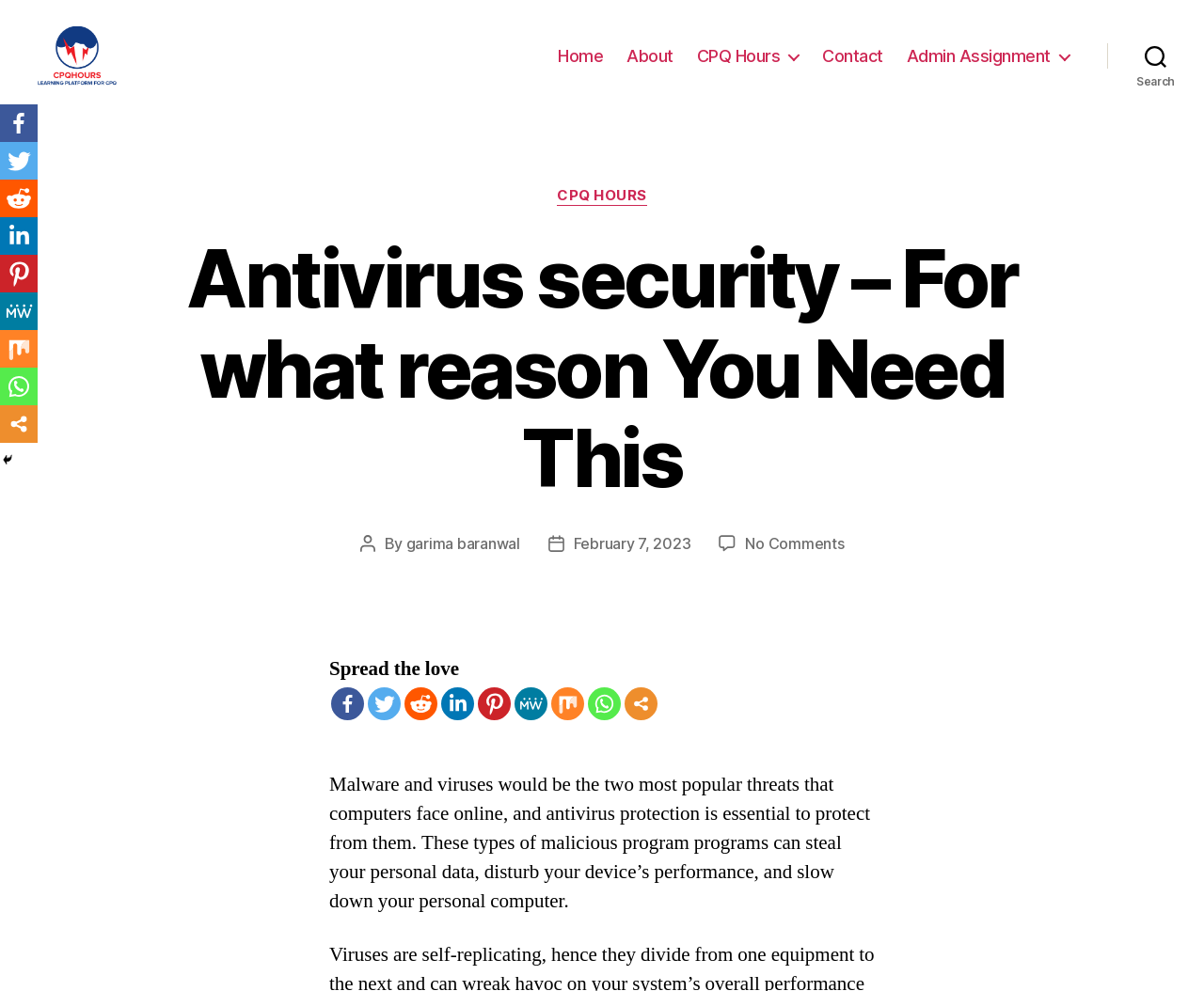Create a detailed narrative of the webpage’s visual and textual elements.

The webpage is about antivirus security, with a focus on the importance of protecting computers from malware and viruses. At the top left, there is a logo and a link to "CPQHours". A horizontal navigation menu is located below, with links to "Home", "About", "CPQ Hours", "Contact", and "Admin Assignment". 

On the right side, there is a search button. Below the navigation menu, there is a header section with a title "Antivirus security – For what reason You Need This" and a category link "CPQ HOURS". The author's name, "garima baranwal", and the post date, "February 7, 2023", are displayed below the title. 

There is a section with social media sharing links, including Facebook, Twitter, Reddit, and others, located below the author information. The main content of the webpage is a paragraph of text that explains the importance of antivirus protection, warning about the dangers of malware and viruses that can steal personal data, disrupt device performance, and slow down computers.

At the bottom of the page, there are additional social media links and a "Hide" button.